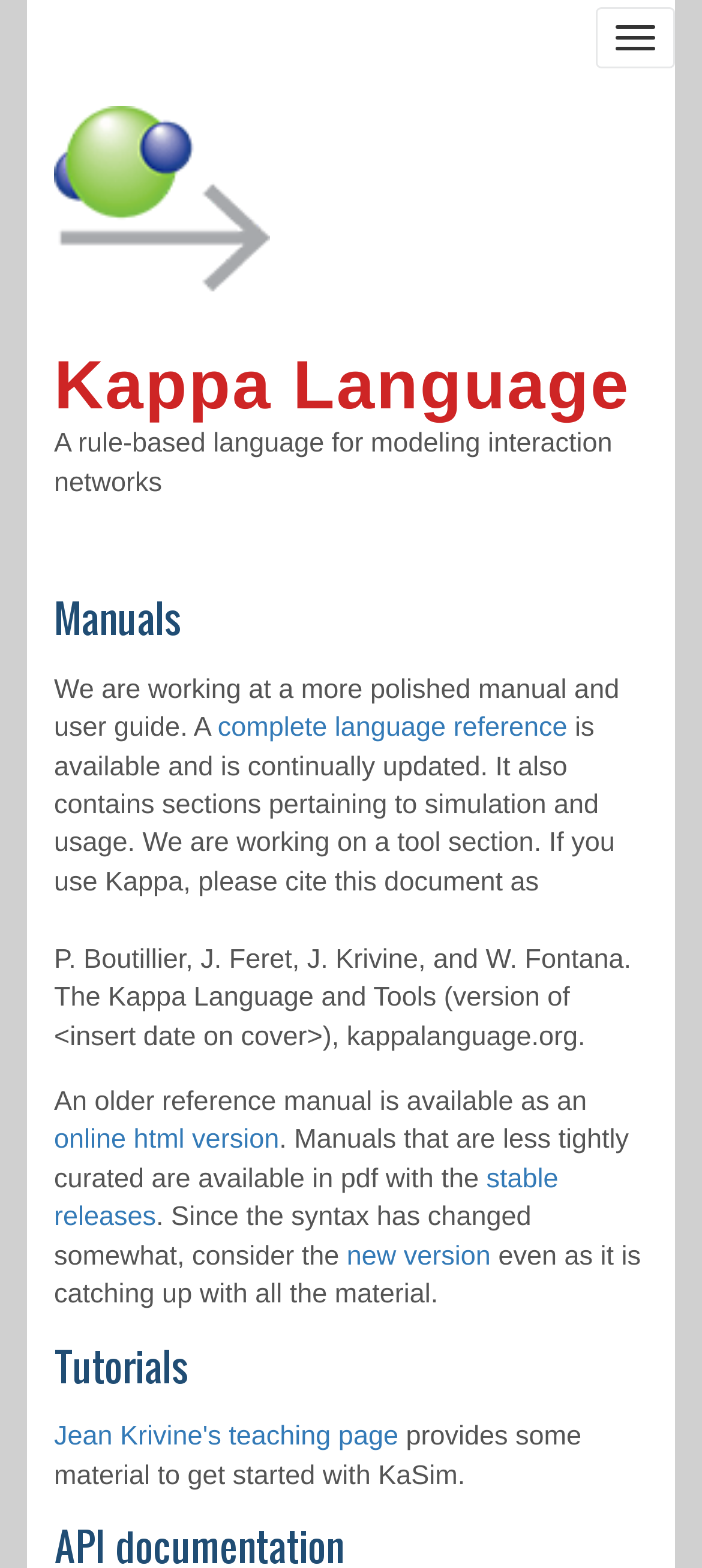Identify the bounding box coordinates of the clickable region to carry out the given instruction: "go to HOME".

None